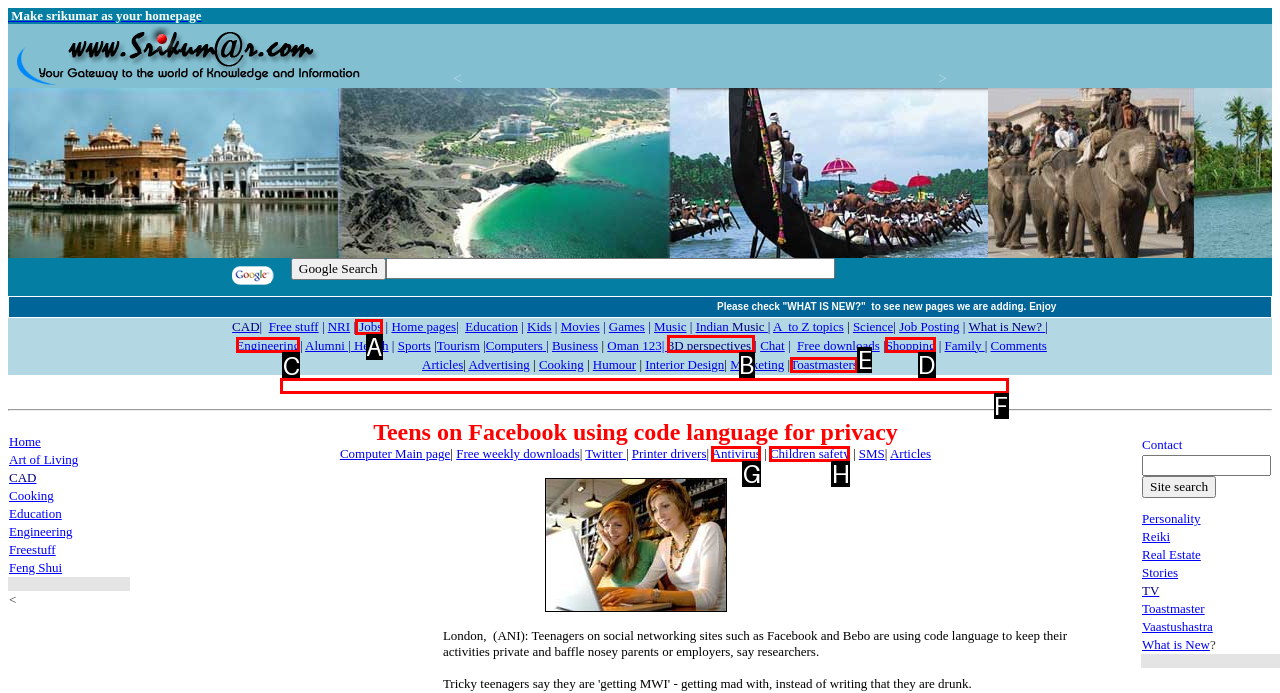Tell me which one HTML element I should click to complete the following task: Explore 'Marketing Strategies' Answer with the option's letter from the given choices directly.

None